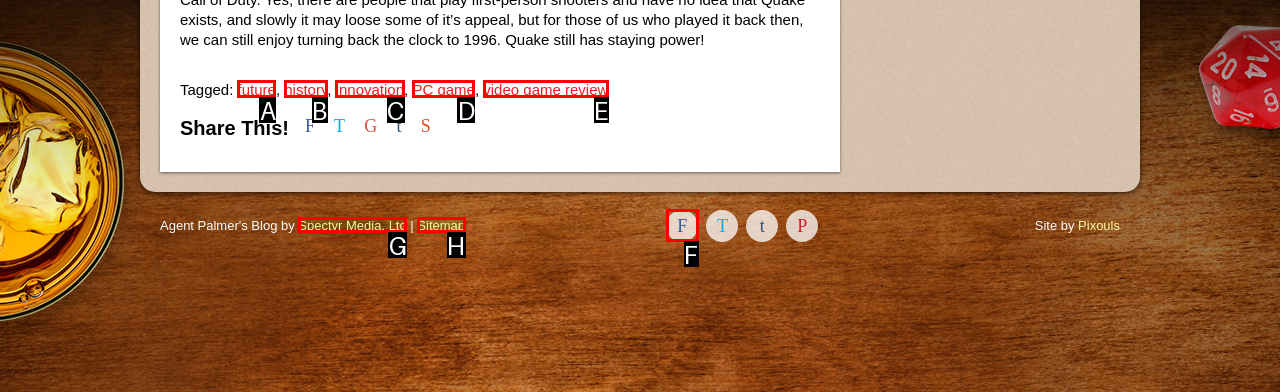Determine the HTML element that aligns with the description: video game review
Answer by stating the letter of the appropriate option from the available choices.

E